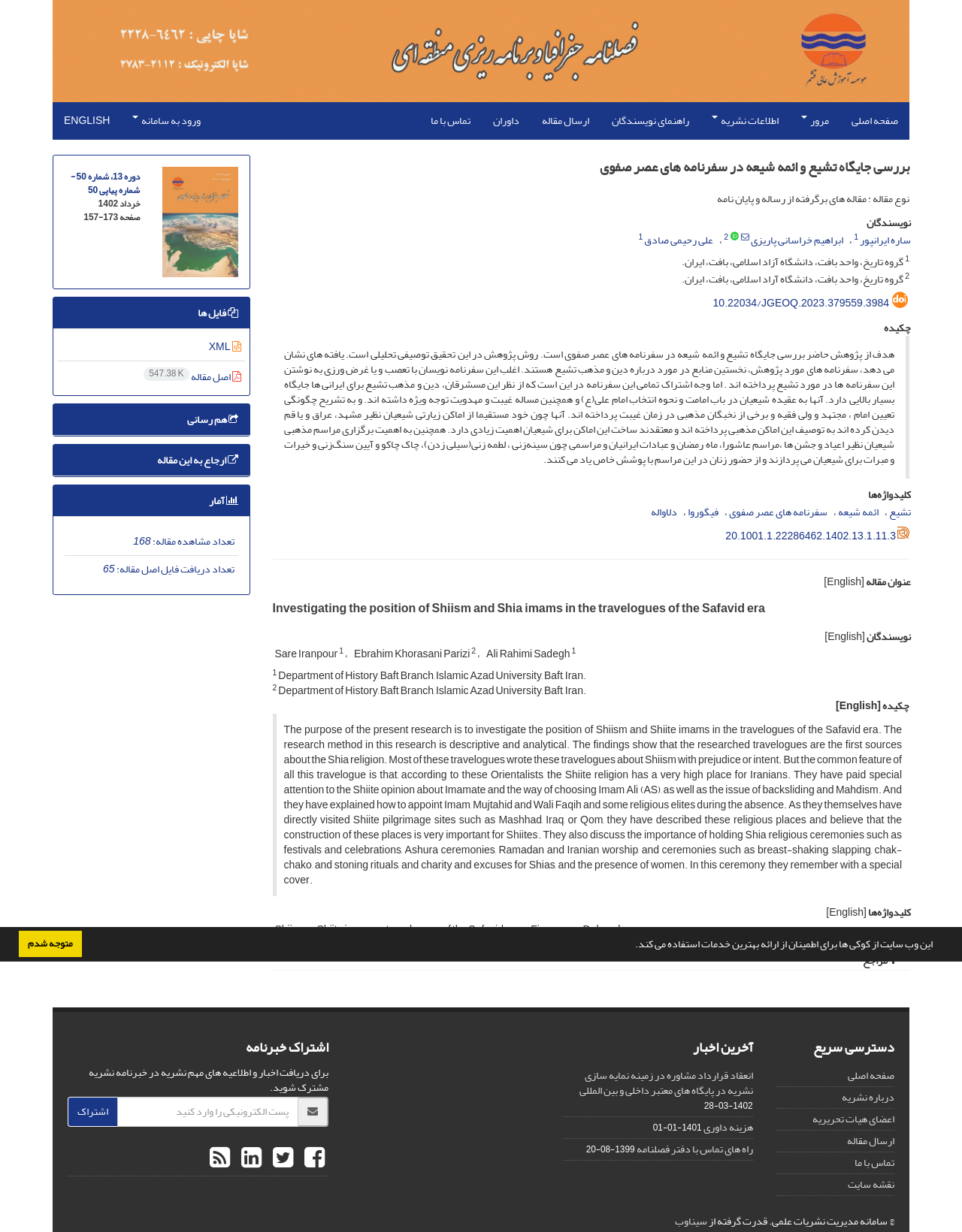Provide a thorough summary of the webpage.

This webpage appears to be a research article or academic paper about the position of Shiism and Shia imams in travelogues of the Safavid era. At the top of the page, there is a navigation menu with links to various sections of the website, including the main page, review, journal information, author guidelines, and submission.

Below the navigation menu, there is a heading that displays the title of the article in Persian, followed by a descriptive text that summarizes the research. The text is quite long and provides detailed information about the research methodology, findings, and conclusions.

To the right of the heading, there is a section that displays the authors' names, along with their affiliations and email addresses. Below this section, there is a list of keywords related to the research topic.

The main content of the article is divided into several sections, including an abstract, introduction, methodology, results, discussion, and conclusion. The abstract provides a brief summary of the research, while the introduction sets the context and background for the study. The methodology section explains the research design and approach, and the results section presents the findings. The discussion section interprets the results and draws conclusions, and the conclusion section summarizes the main findings and implications.

Throughout the article, there are several links to references, figures, and tables that support the research. There are also several images and icons that break up the text and provide visual interest.

At the bottom of the page, there is a section that displays the article's metadata, including the publication date, volume, and issue number. There is also a link to download the article as a PDF file.